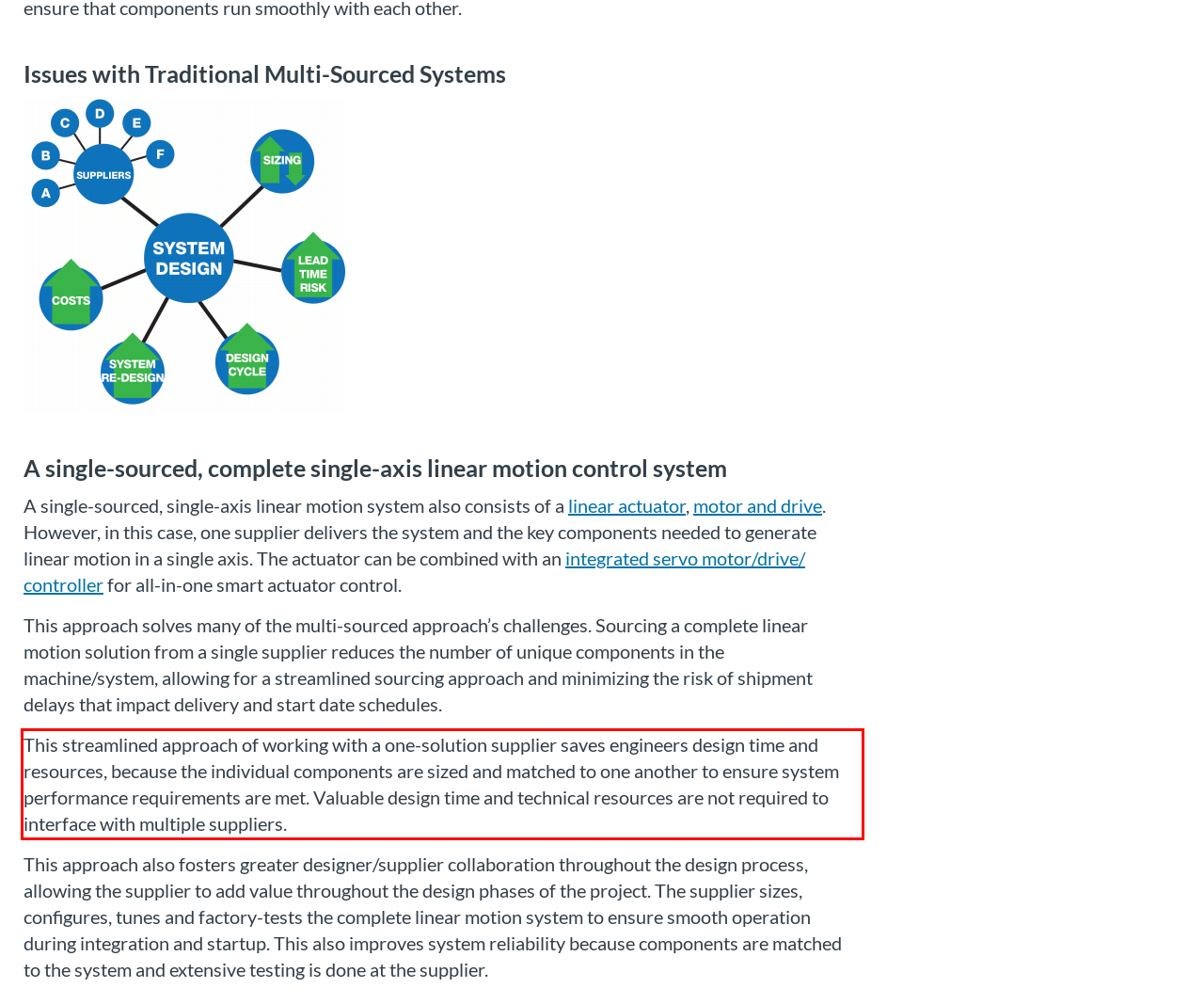You have a screenshot of a webpage with a red bounding box. Use OCR to generate the text contained within this red rectangle.

This streamlined approach of working with a one-solution supplier saves engineers design time and resources, because the individual components are sized and matched to one another to ensure system performance requirements are met. Valuable design time and technical resources are not required to interface with multiple suppliers.